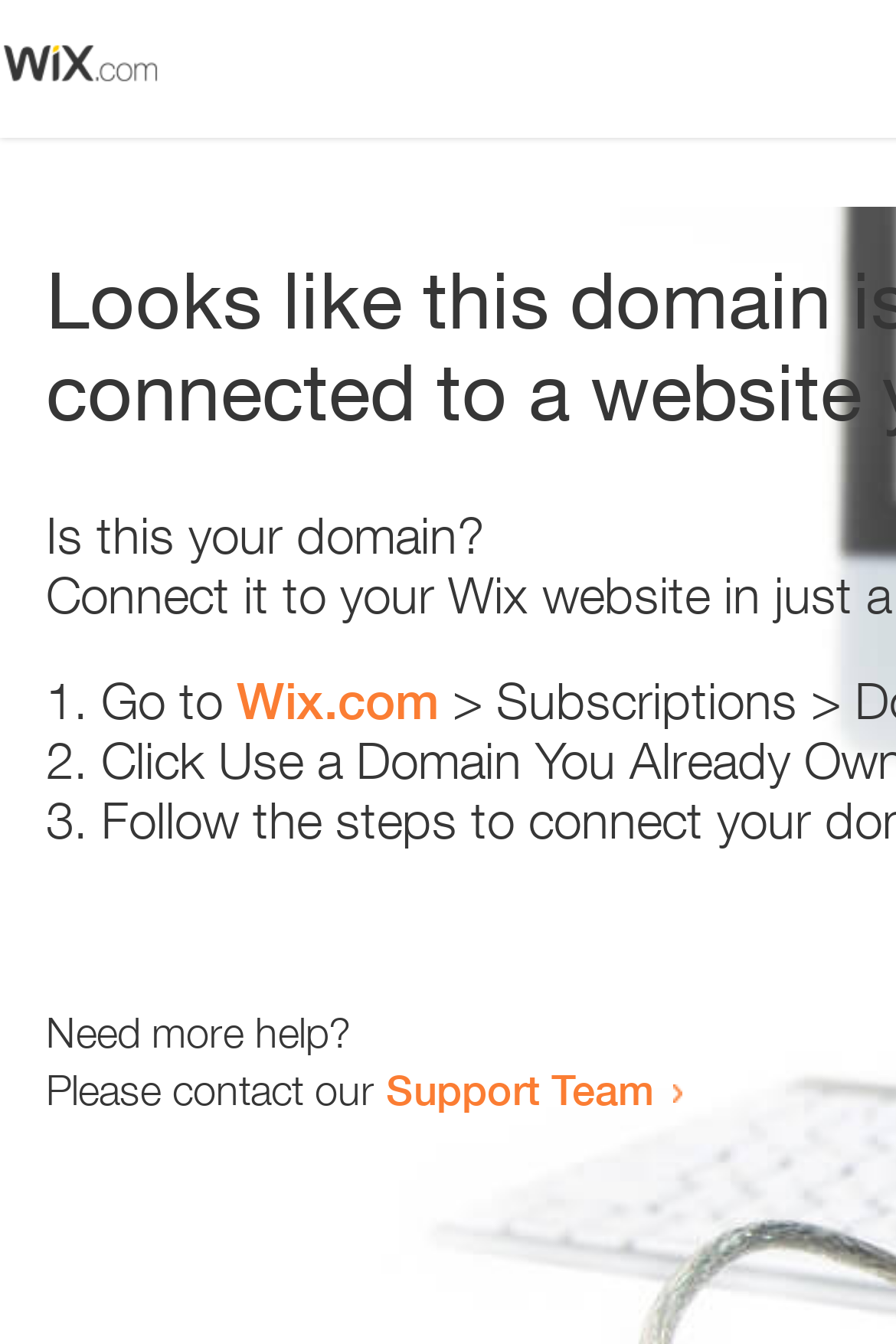Using the image as a reference, answer the following question in as much detail as possible:
What is the domain being referred to?

The webpage contains a link 'Wix.com' which suggests that the domain being referred to is Wix.com. This can be inferred from the context of the sentence 'Go to Wix.com'.